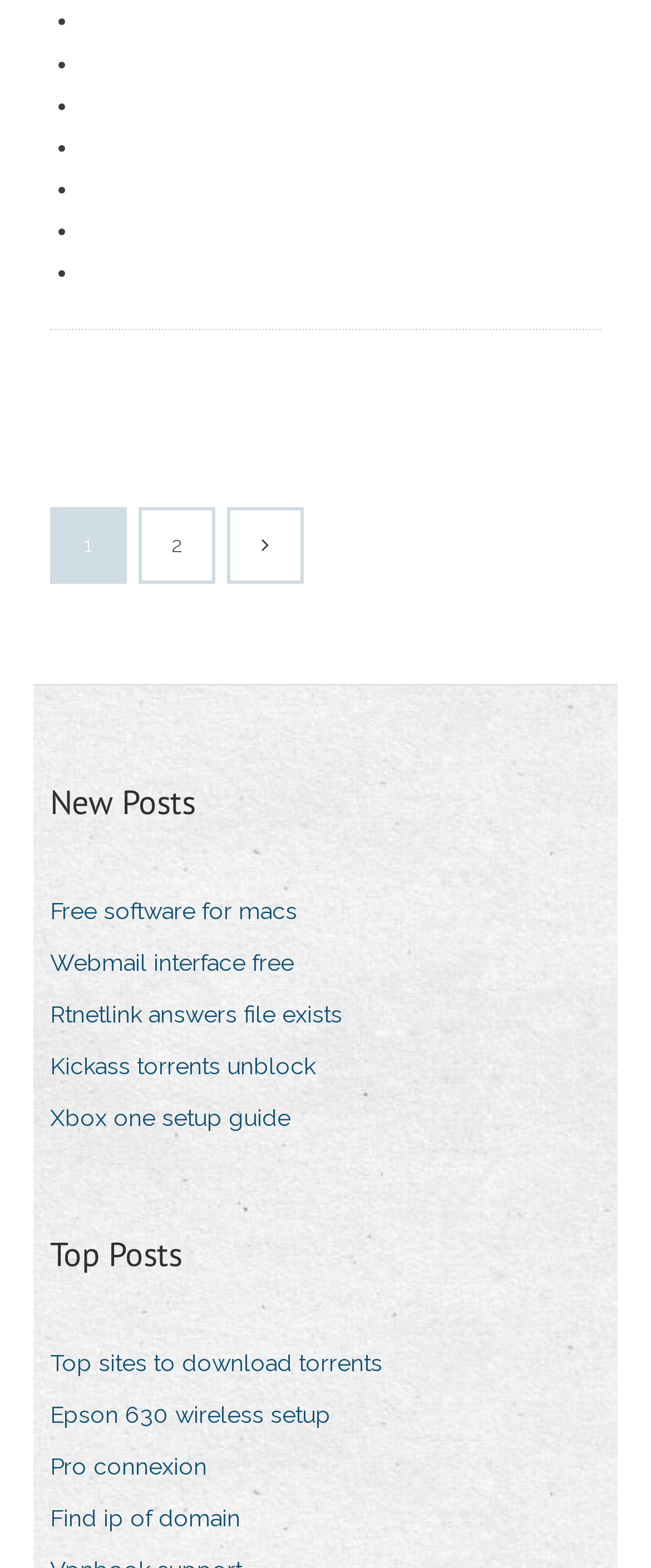Please identify the bounding box coordinates of the element's region that needs to be clicked to fulfill the following instruction: "View 'Top Posts'". The bounding box coordinates should consist of four float numbers between 0 and 1, i.e., [left, top, right, bottom].

[0.077, 0.784, 0.279, 0.816]